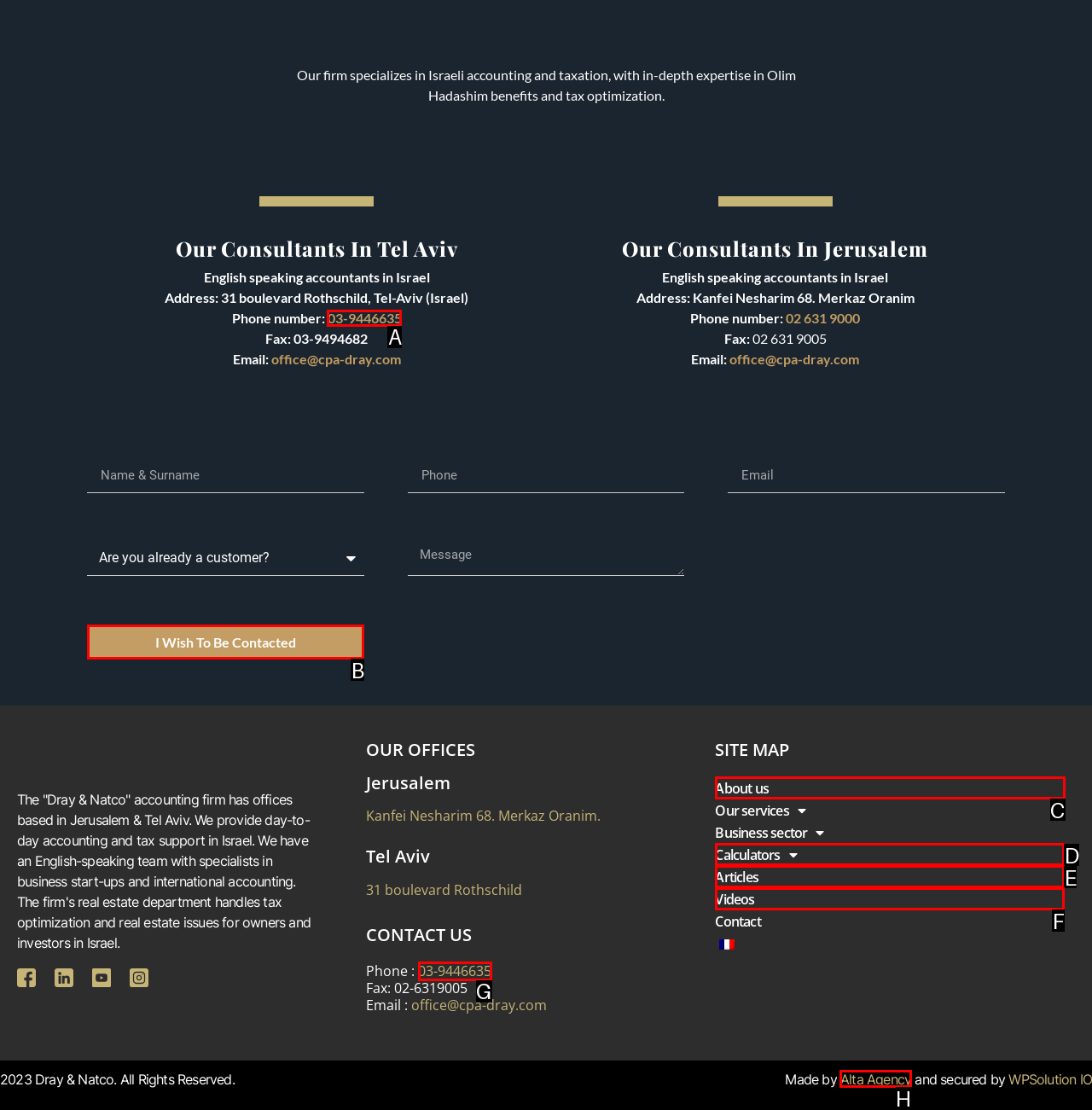Select the letter of the element you need to click to complete this task: open youtube channel
Answer using the letter from the specified choices.

None